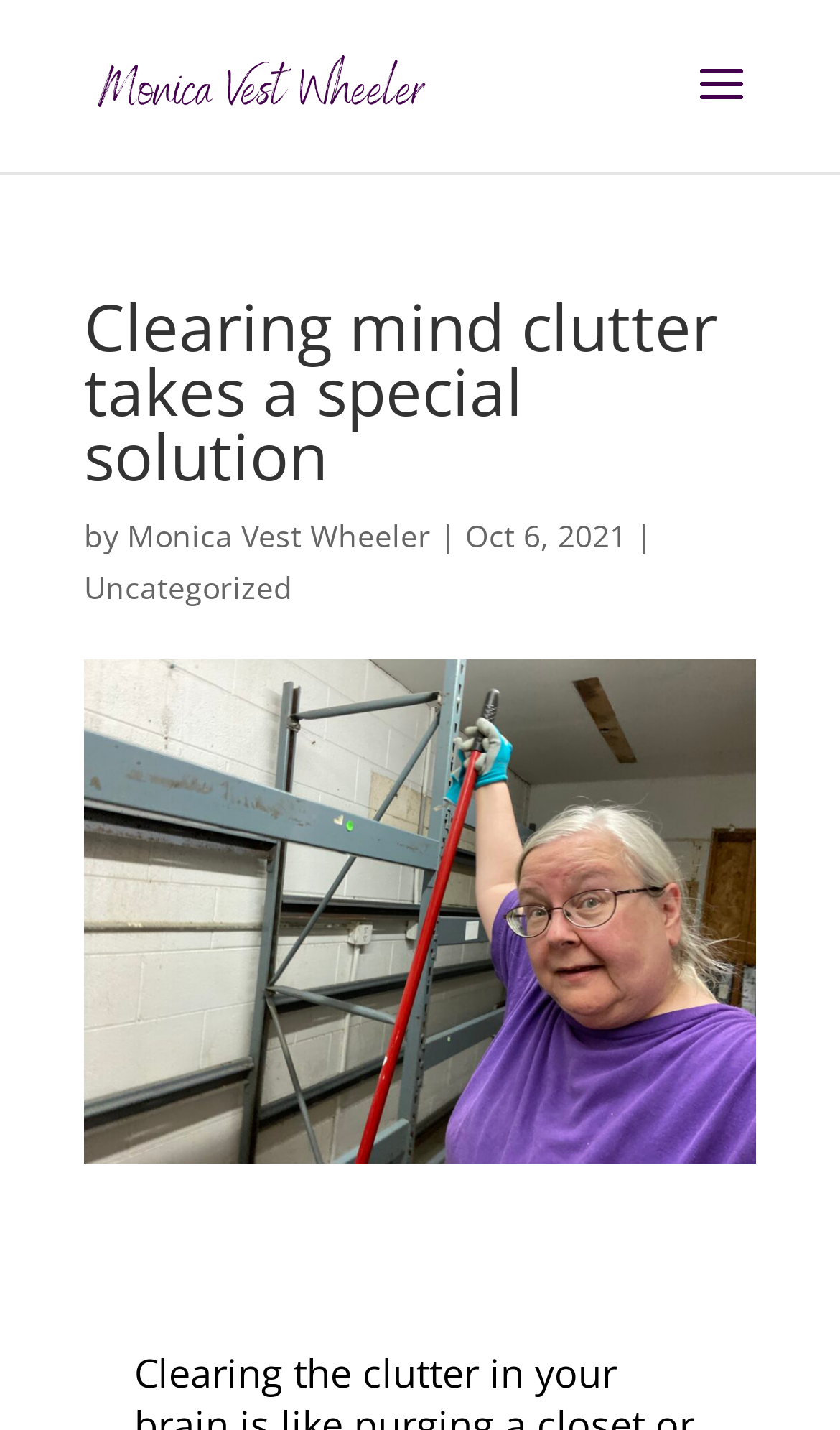When was the article published?
Refer to the image and give a detailed response to the question.

The publication date of the article can be found by looking at the date located below the title and author's name. The date says 'Oct 6, 2021', indicating that the article was published on October 6, 2021.